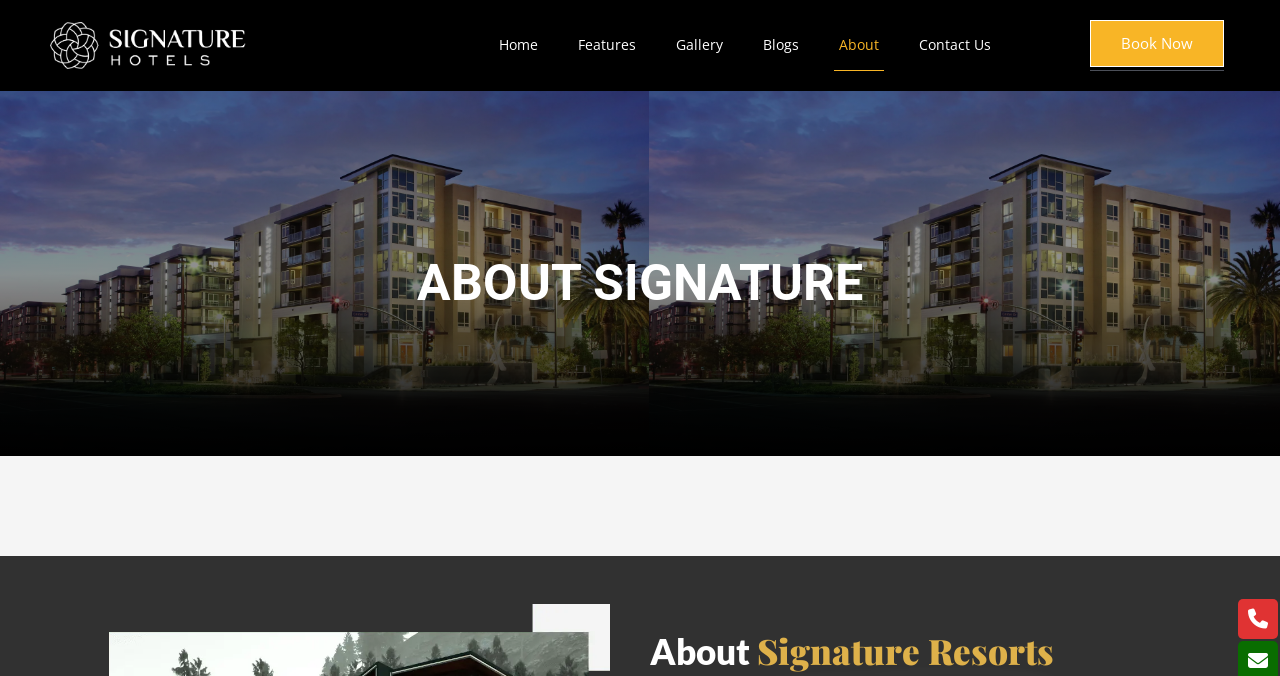Provide the bounding box coordinates for the specified HTML element described in this description: "SEND US AN EMAIL". The coordinates should be four float numbers ranging from 0 to 1, in the format [left, top, right, bottom].

[0.967, 0.964, 0.998, 0.994]